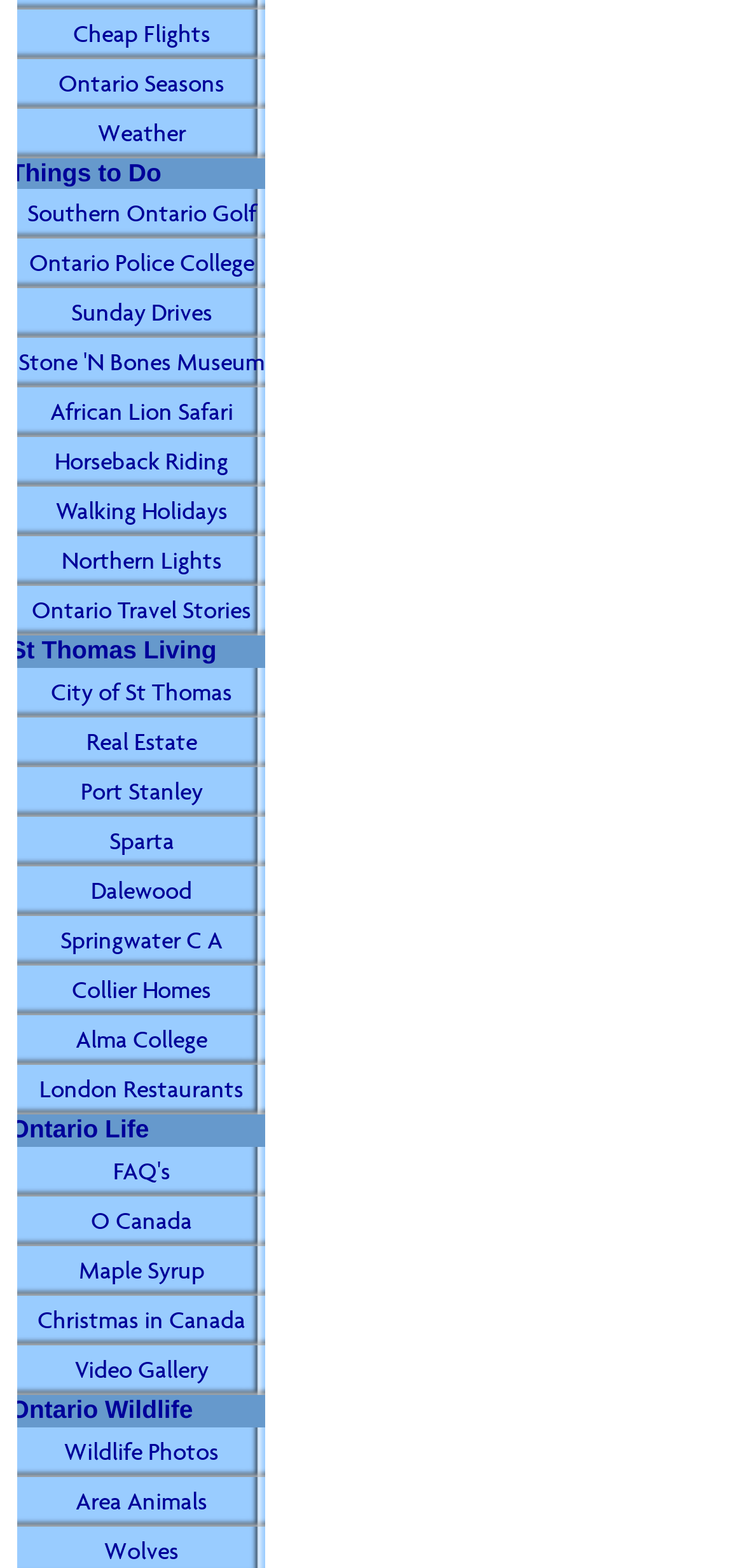Identify the bounding box coordinates of the clickable region to carry out the given instruction: "Click on Cheap Flights".

[0.013, 0.005, 0.367, 0.037]